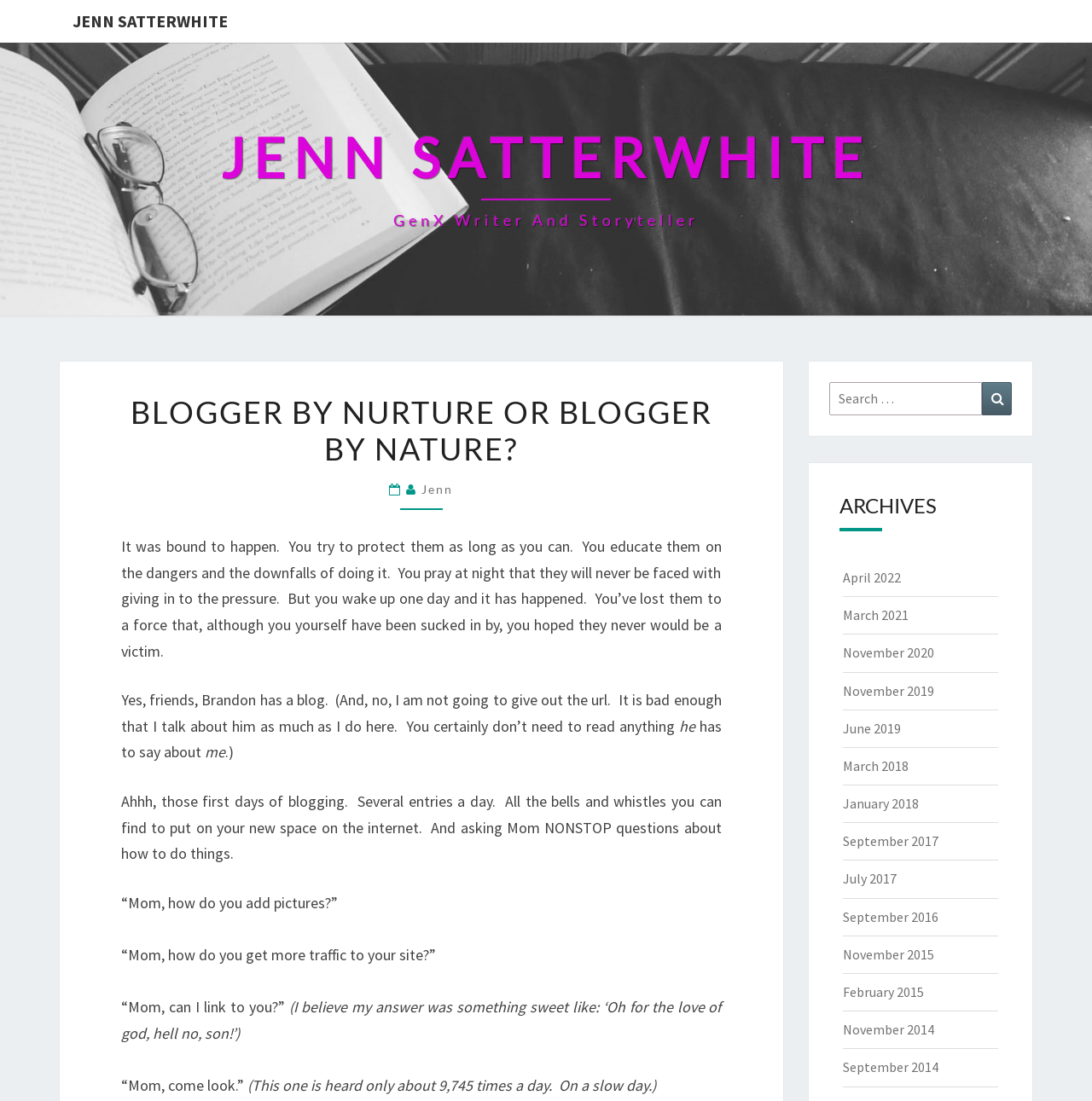Could you locate the bounding box coordinates for the section that should be clicked to accomplish this task: "View archives for April 2022".

[0.771, 0.517, 0.825, 0.532]